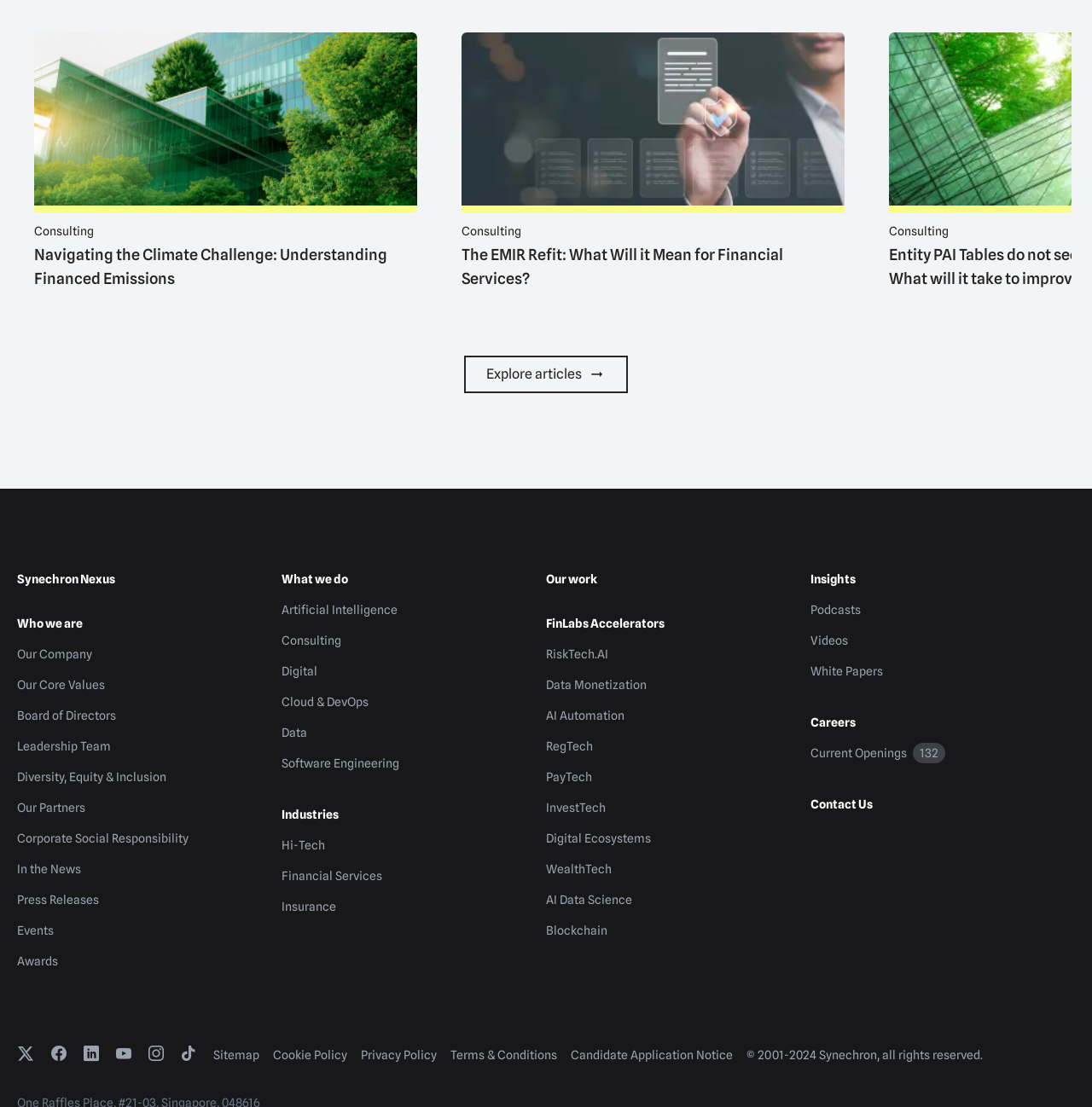Find the bounding box coordinates of the UI element according to this description: "AI Data Science".

[0.5, 0.807, 0.579, 0.819]